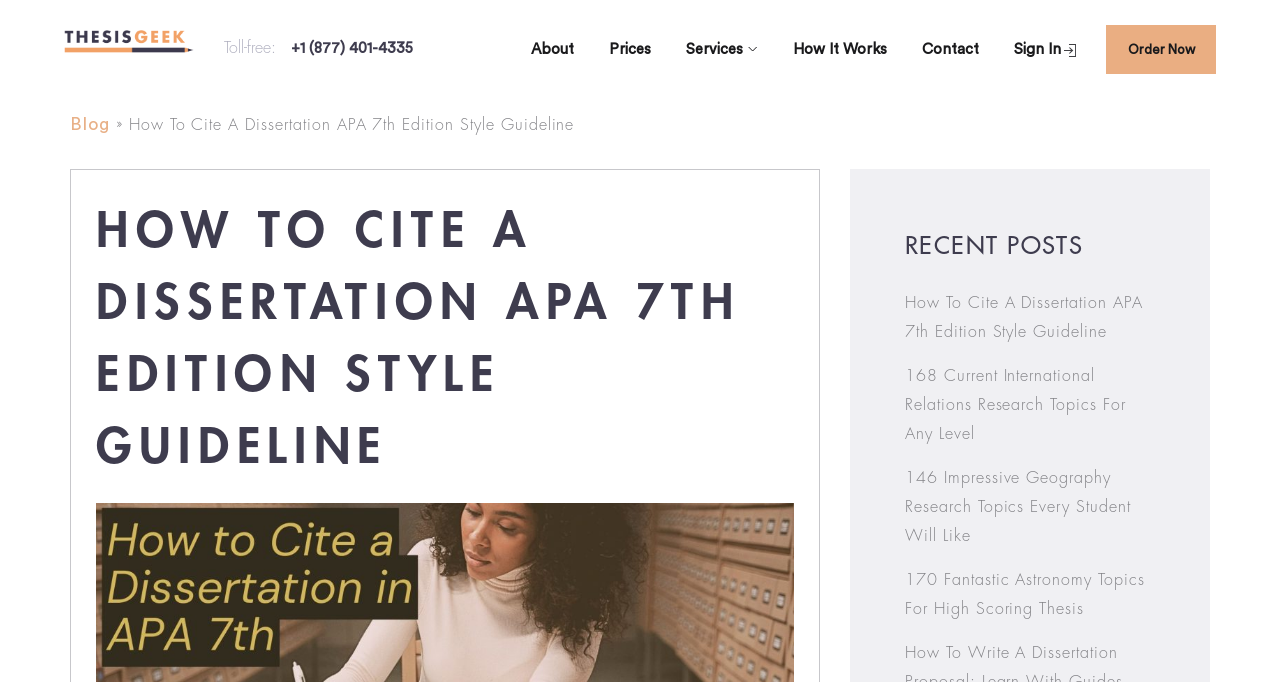Locate the headline of the webpage and generate its content.

HOW TO CITE A DISSERTATION APA 7TH EDITION STYLE GUIDELINE